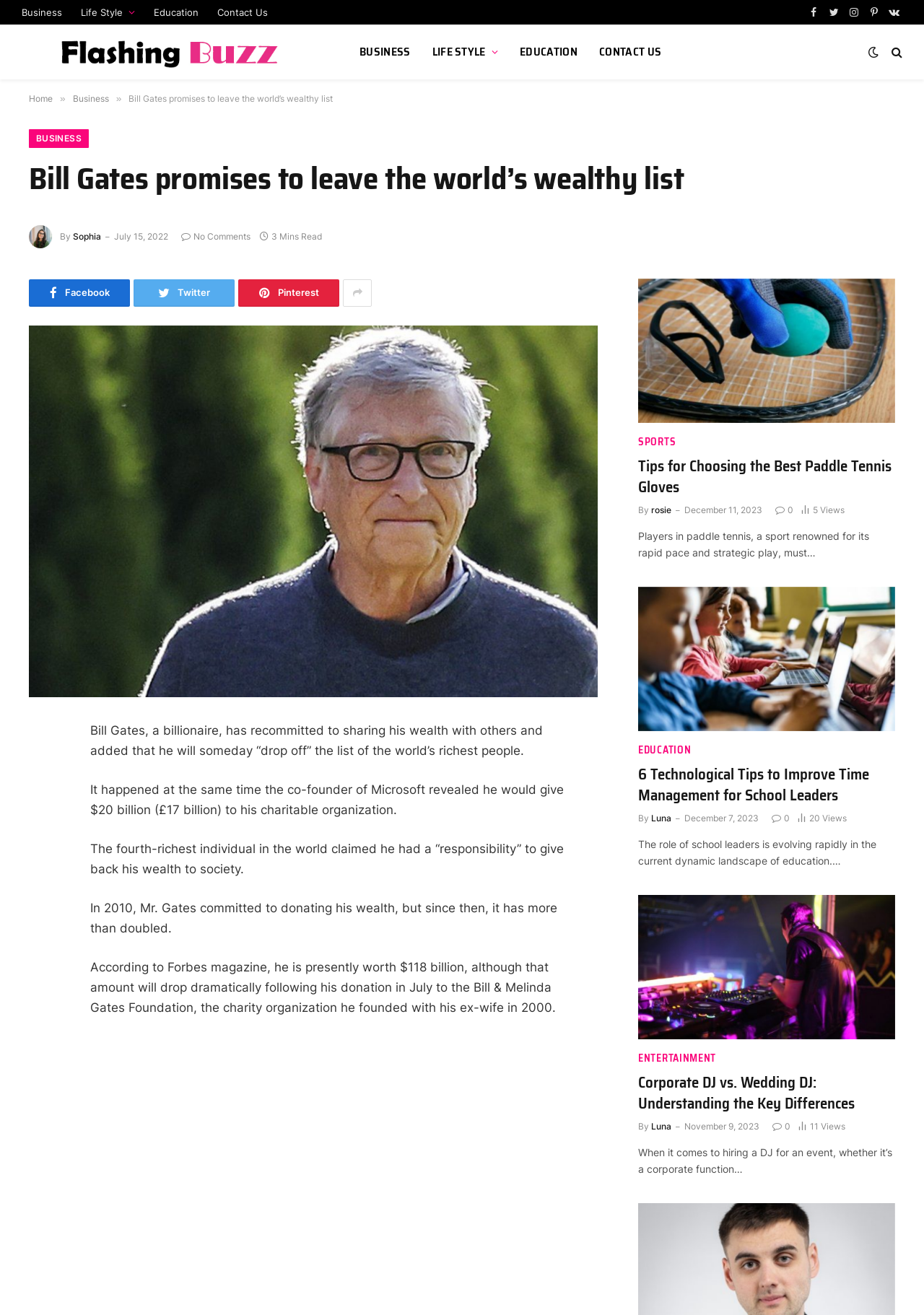Extract the bounding box of the UI element described as: "parent_node: BUSINESS title="Flashing Buzz"".

[0.023, 0.019, 0.35, 0.06]